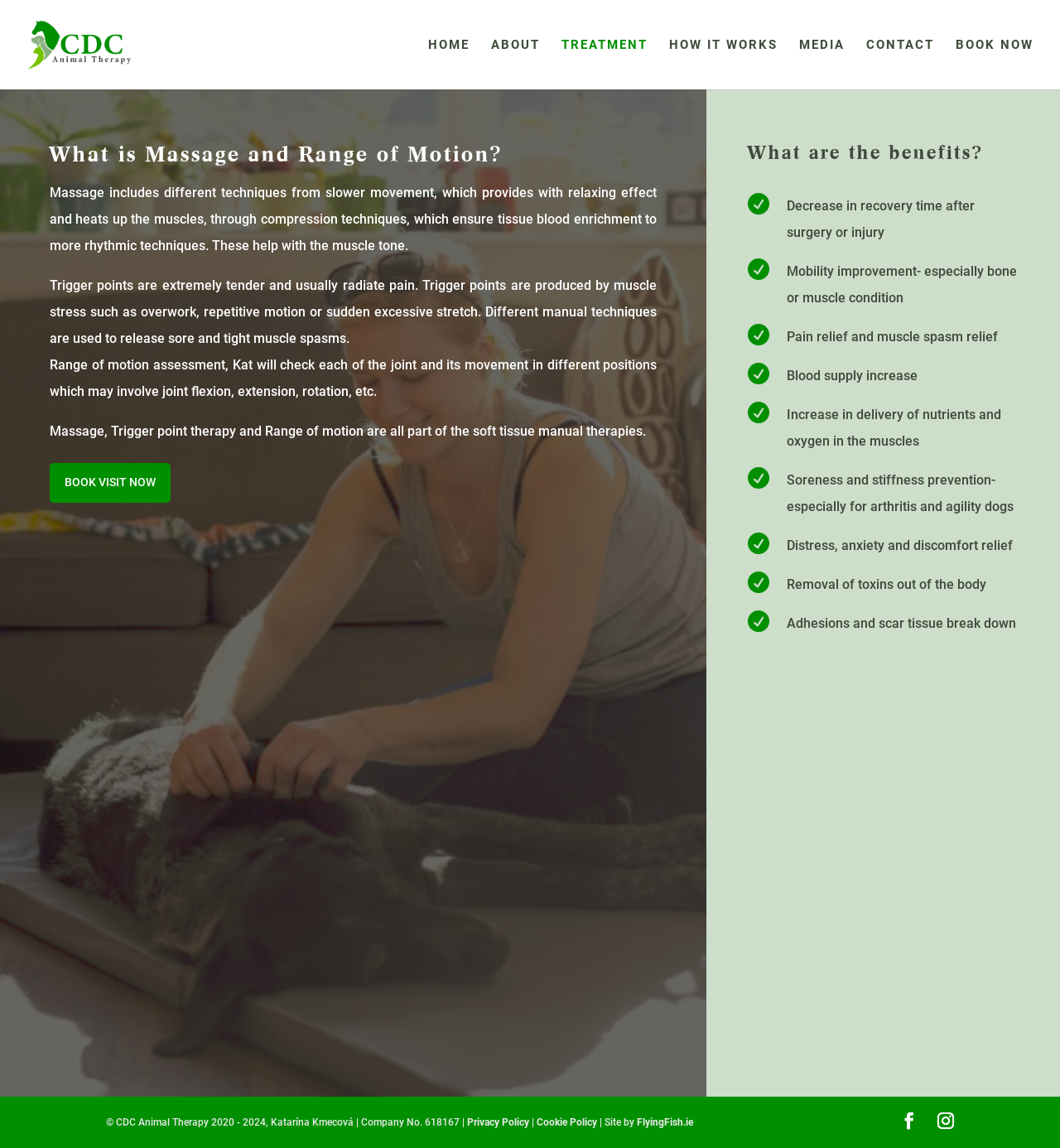Find the bounding box coordinates for the HTML element described as: "Key Points About Grace…". The coordinates should consist of four float values between 0 and 1, i.e., [left, top, right, bottom].

None